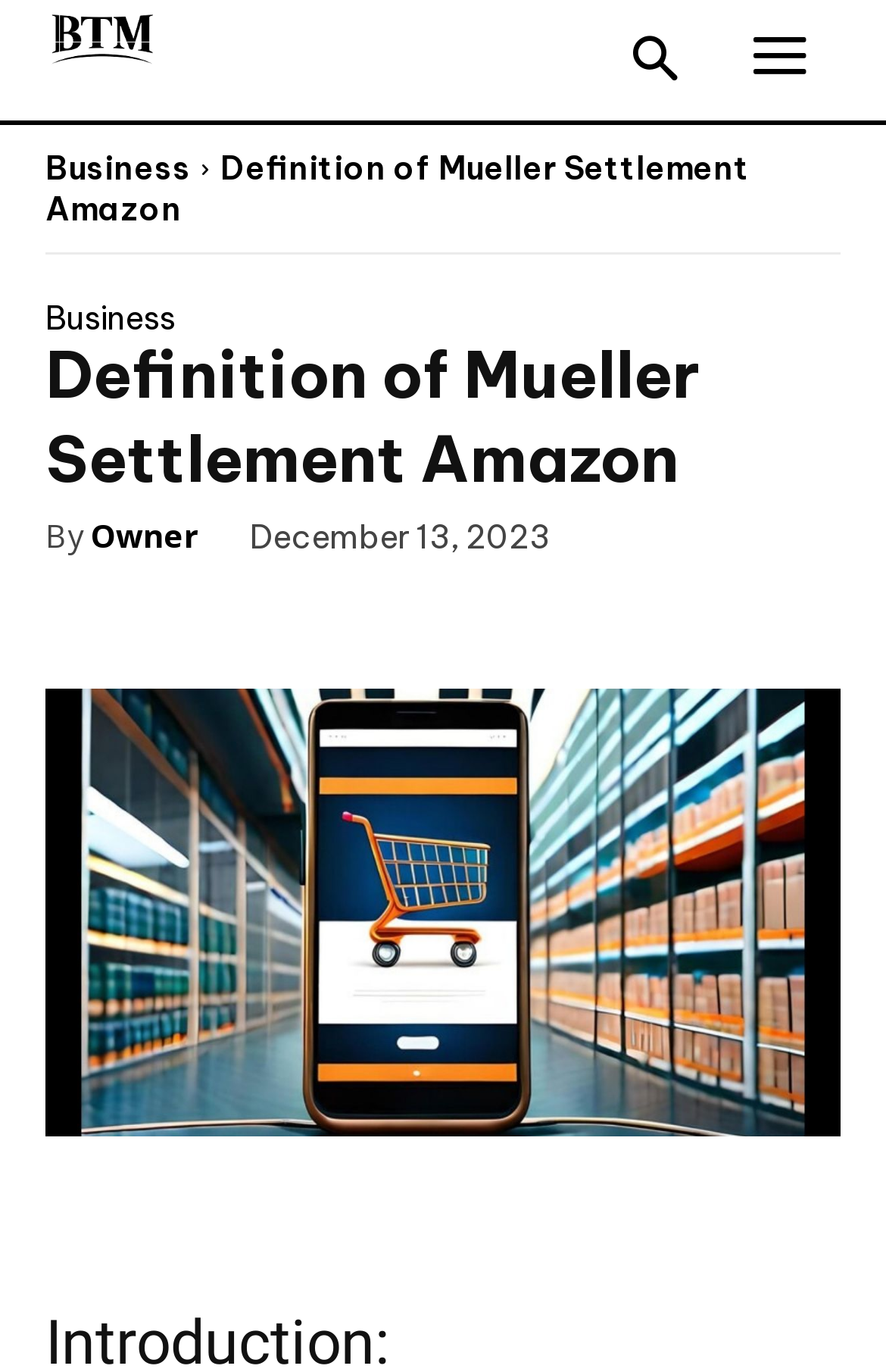Please locate the bounding box coordinates of the region I need to click to follow this instruction: "click the logo".

[0.051, 0.008, 0.179, 0.048]